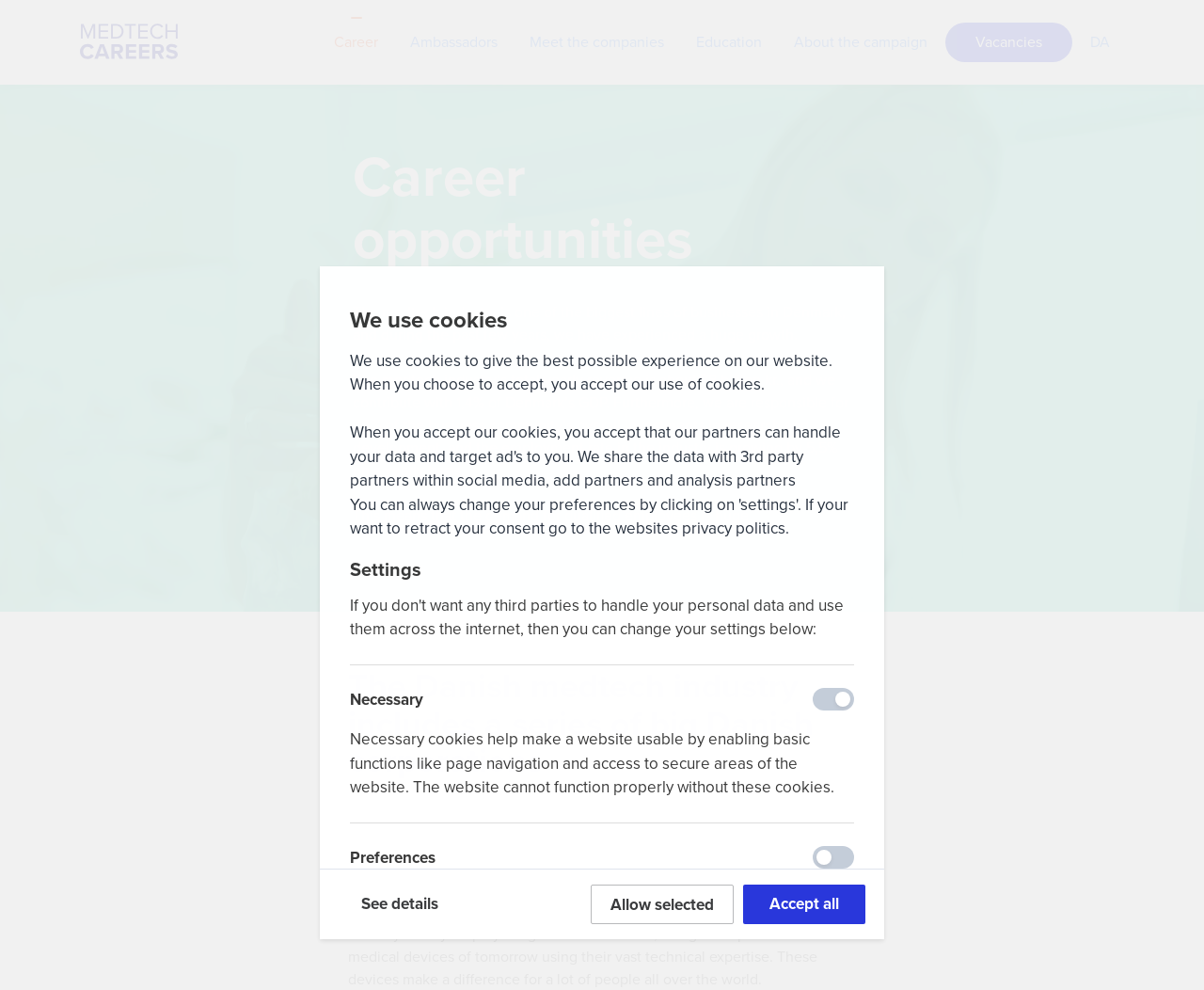Locate the bounding box coordinates of the clickable area to execute the instruction: "Click on See details button". Provide the coordinates as four float numbers between 0 and 1, represented as [left, top, right, bottom].

[0.281, 0.893, 0.383, 0.933]